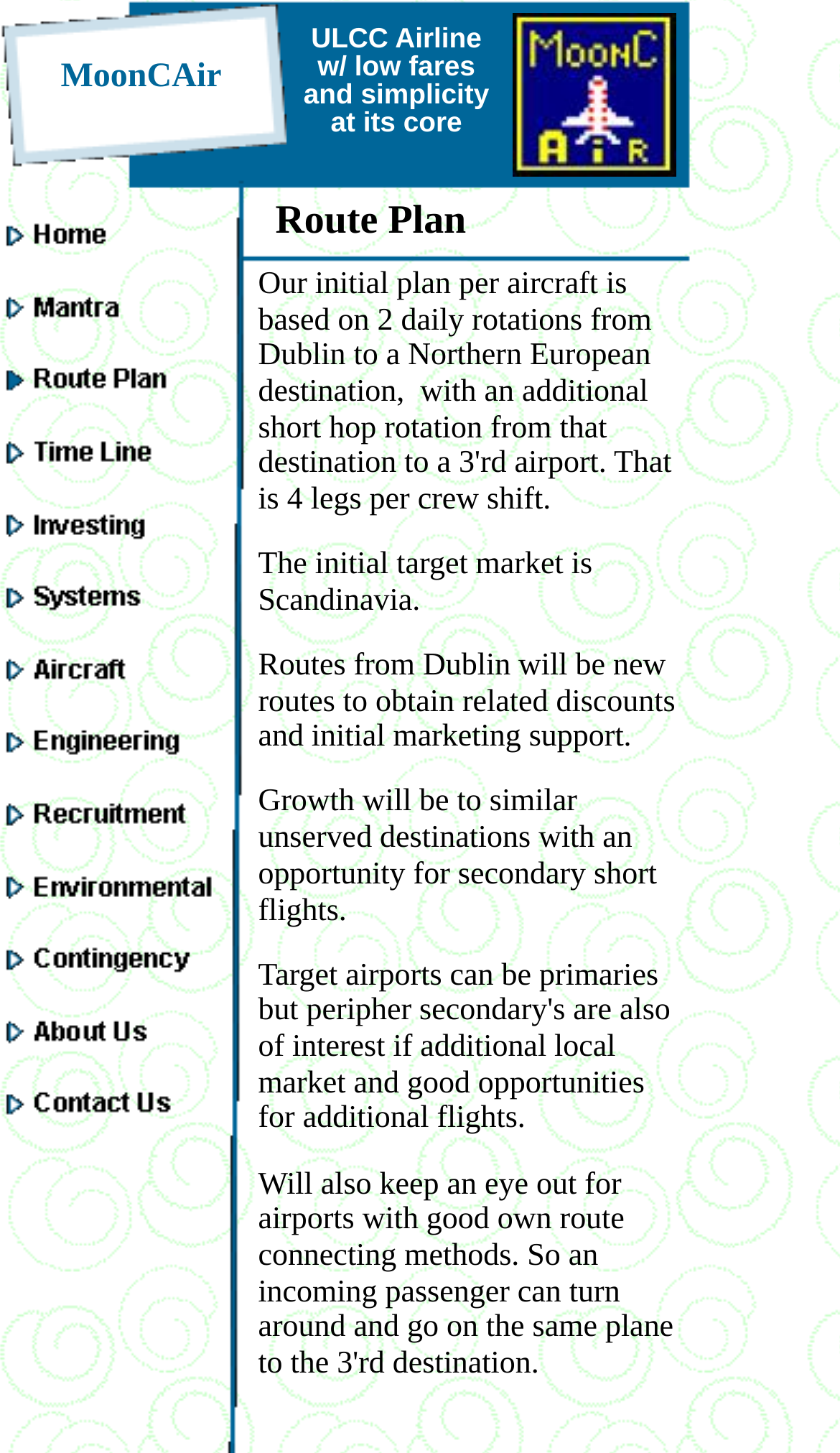What is the domain of the mobile website?
Using the image, answer in one word or phrase.

MoonC.mobi